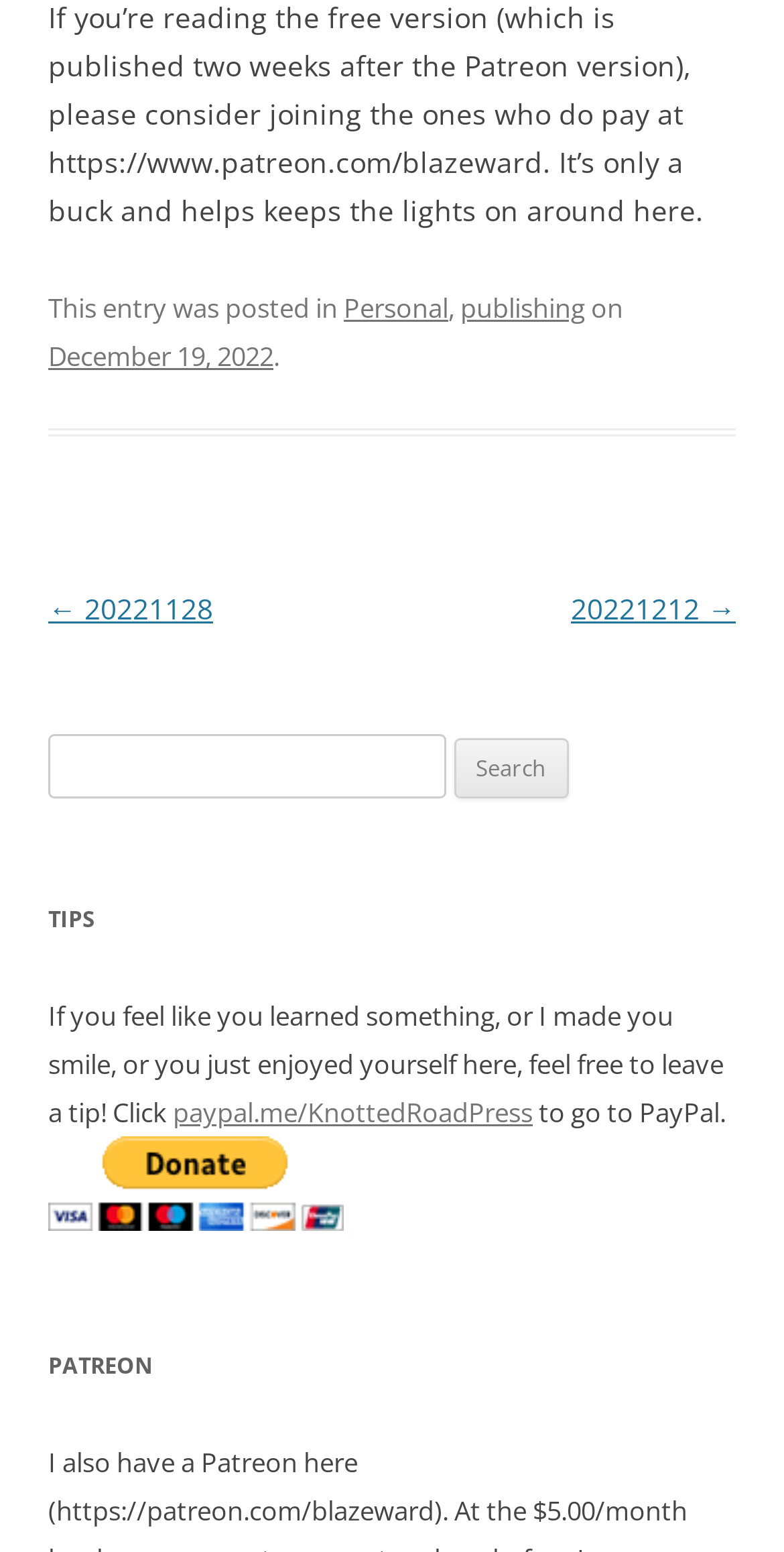Use one word or a short phrase to answer the question provided: 
What is the search box for?

To search the website